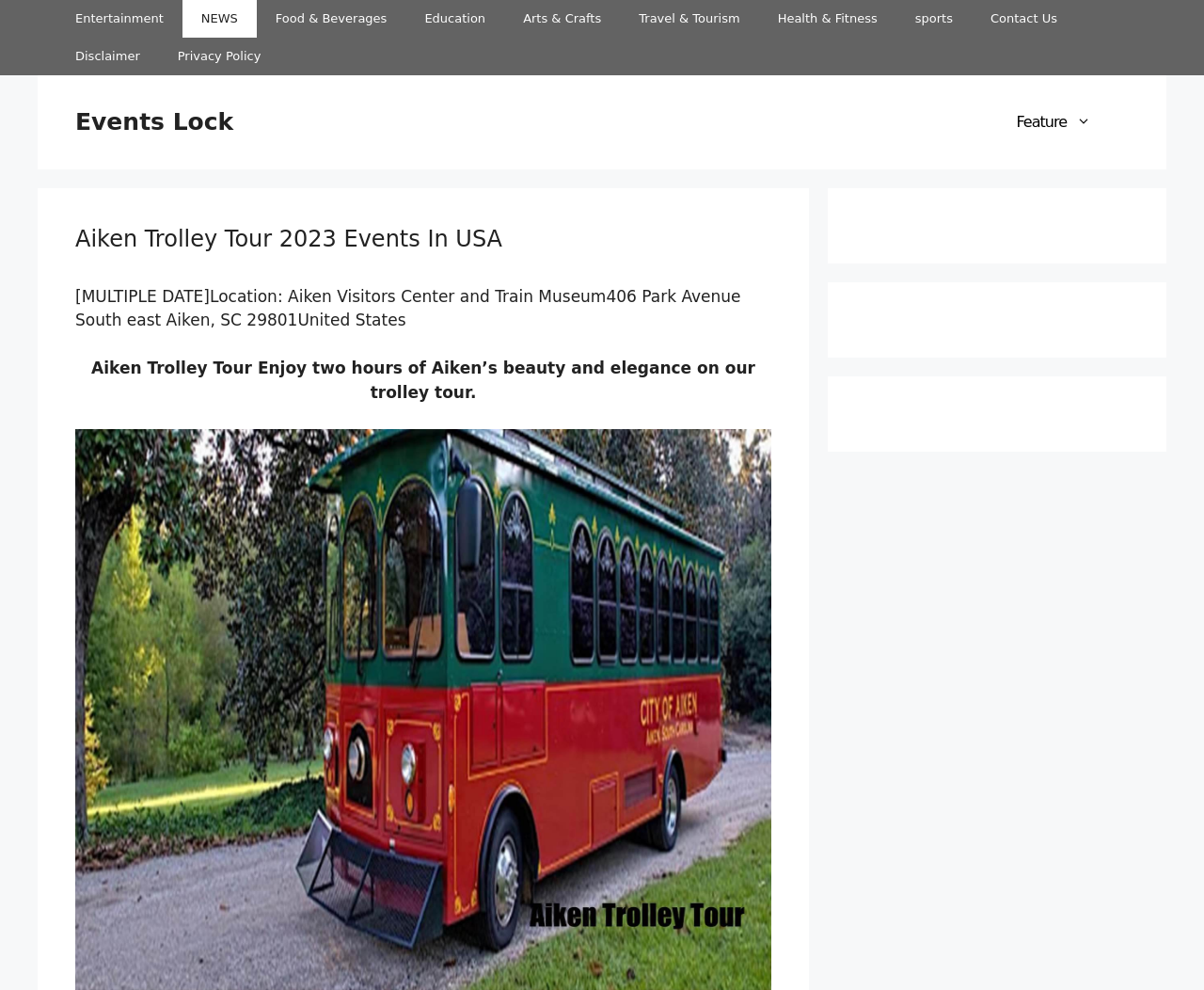Where is the tour location?
Refer to the image and answer the question using a single word or phrase.

Aiken Visitors Center and Train Museum